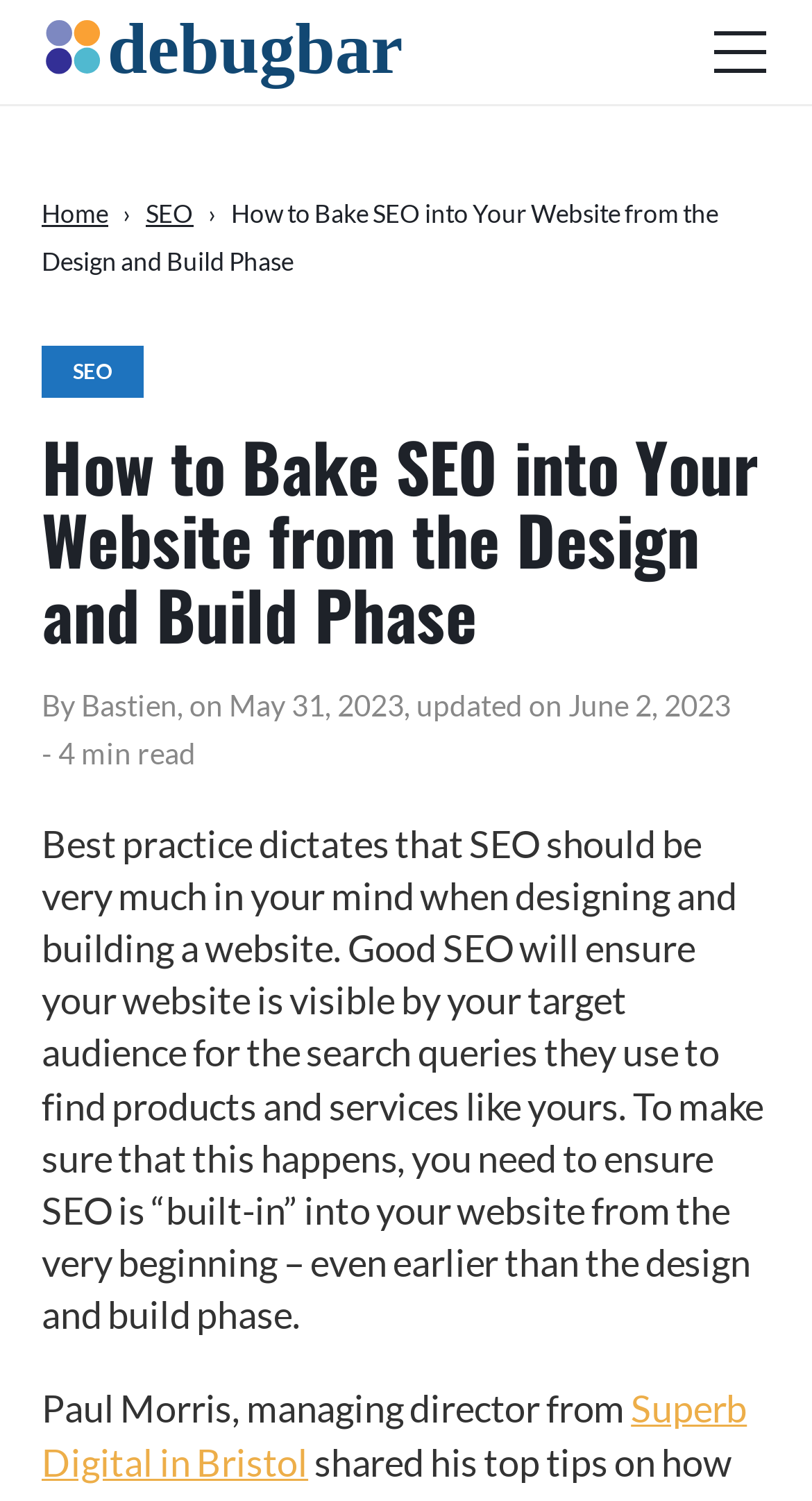Answer succinctly with a single word or phrase:
What is the author of the current article?

Bastien